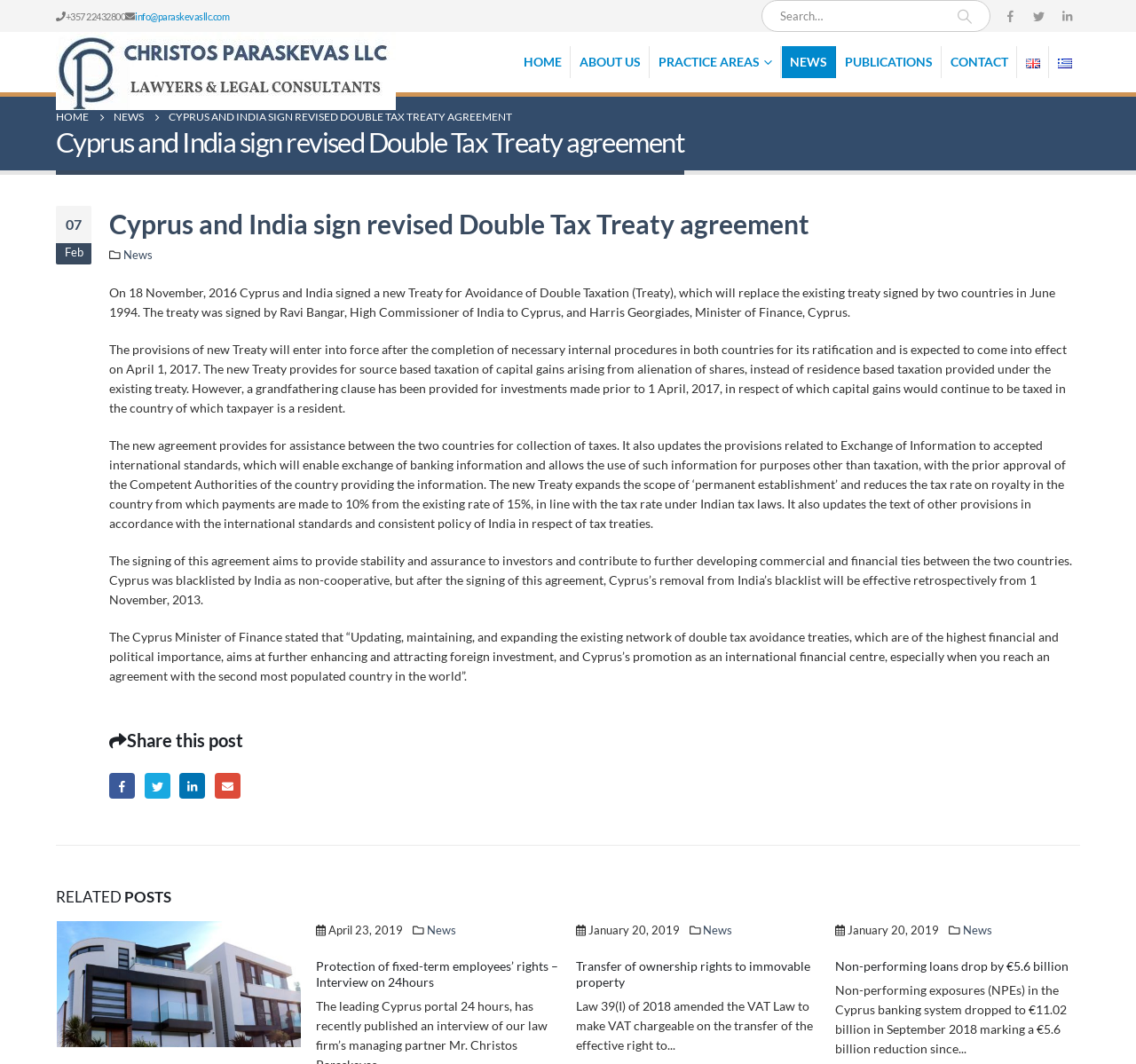Please find the bounding box coordinates of the element that must be clicked to perform the given instruction: "Click the 'English' language link". The coordinates should be four float numbers from 0 to 1, i.e., [left, top, right, bottom].

[0.896, 0.052, 0.923, 0.082]